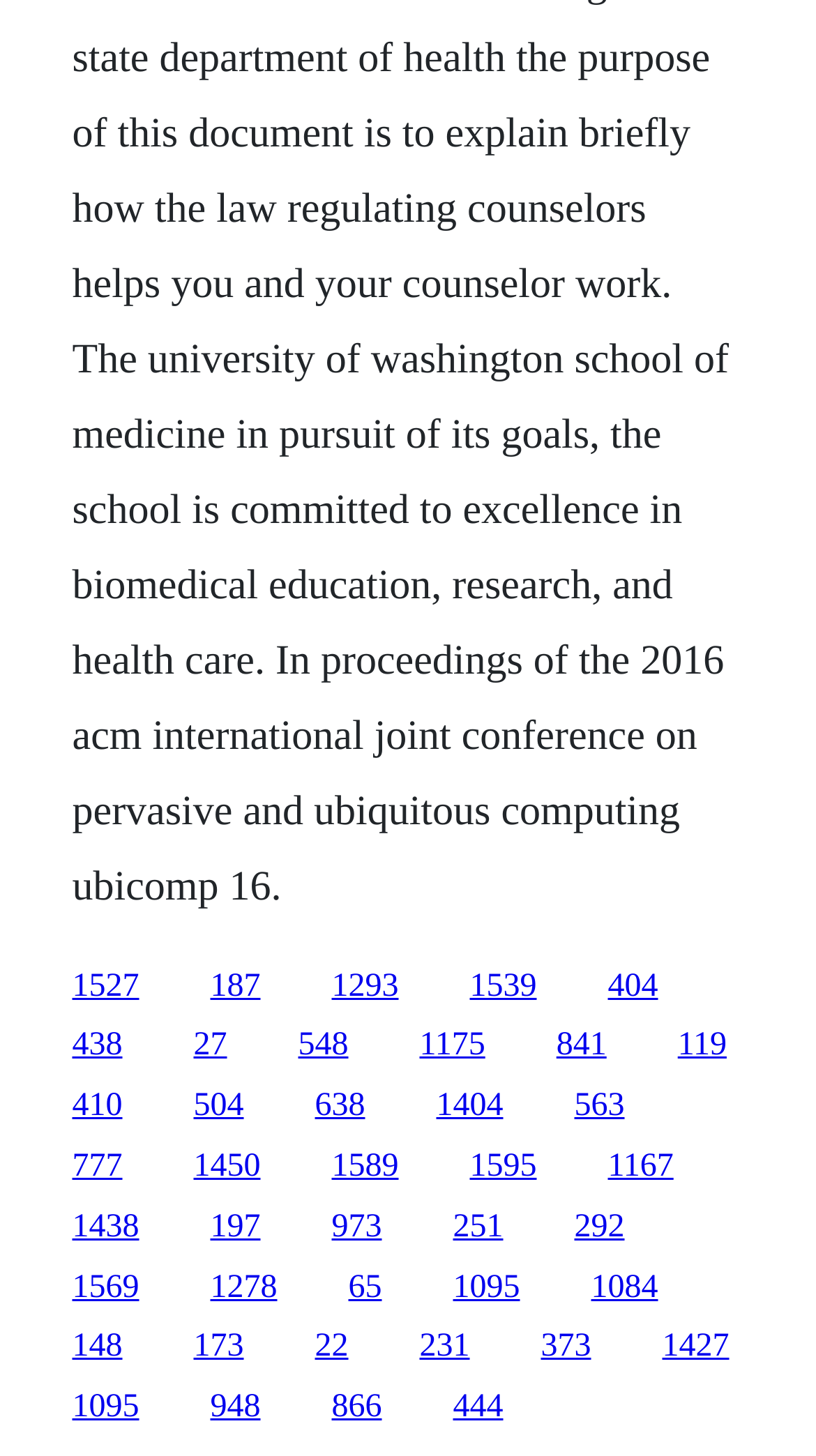Could you determine the bounding box coordinates of the clickable element to complete the instruction: "click the first link"? Provide the coordinates as four float numbers between 0 and 1, i.e., [left, top, right, bottom].

[0.088, 0.665, 0.171, 0.689]